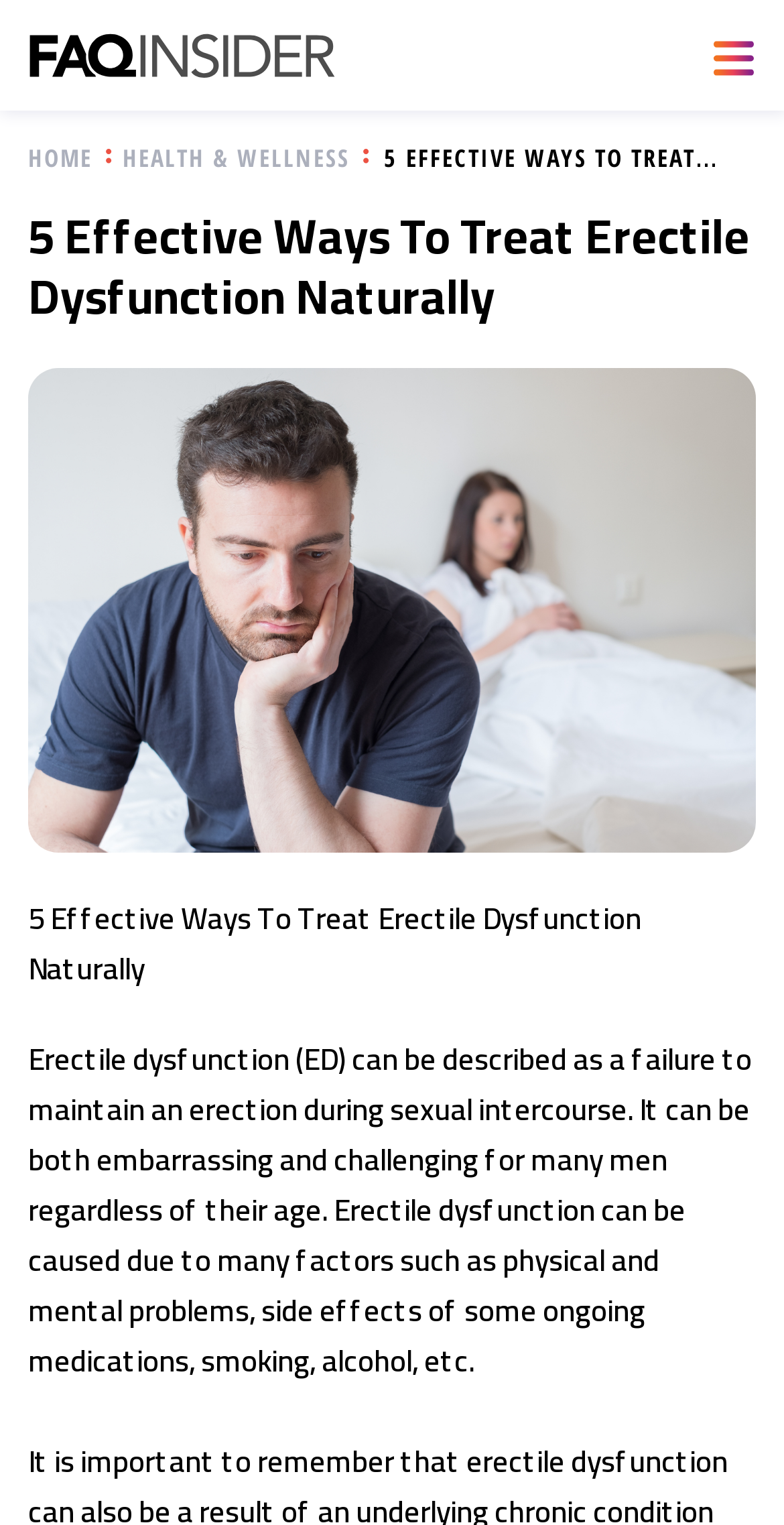What is the position of the image relative to the heading?
From the screenshot, supply a one-word or short-phrase answer.

Below